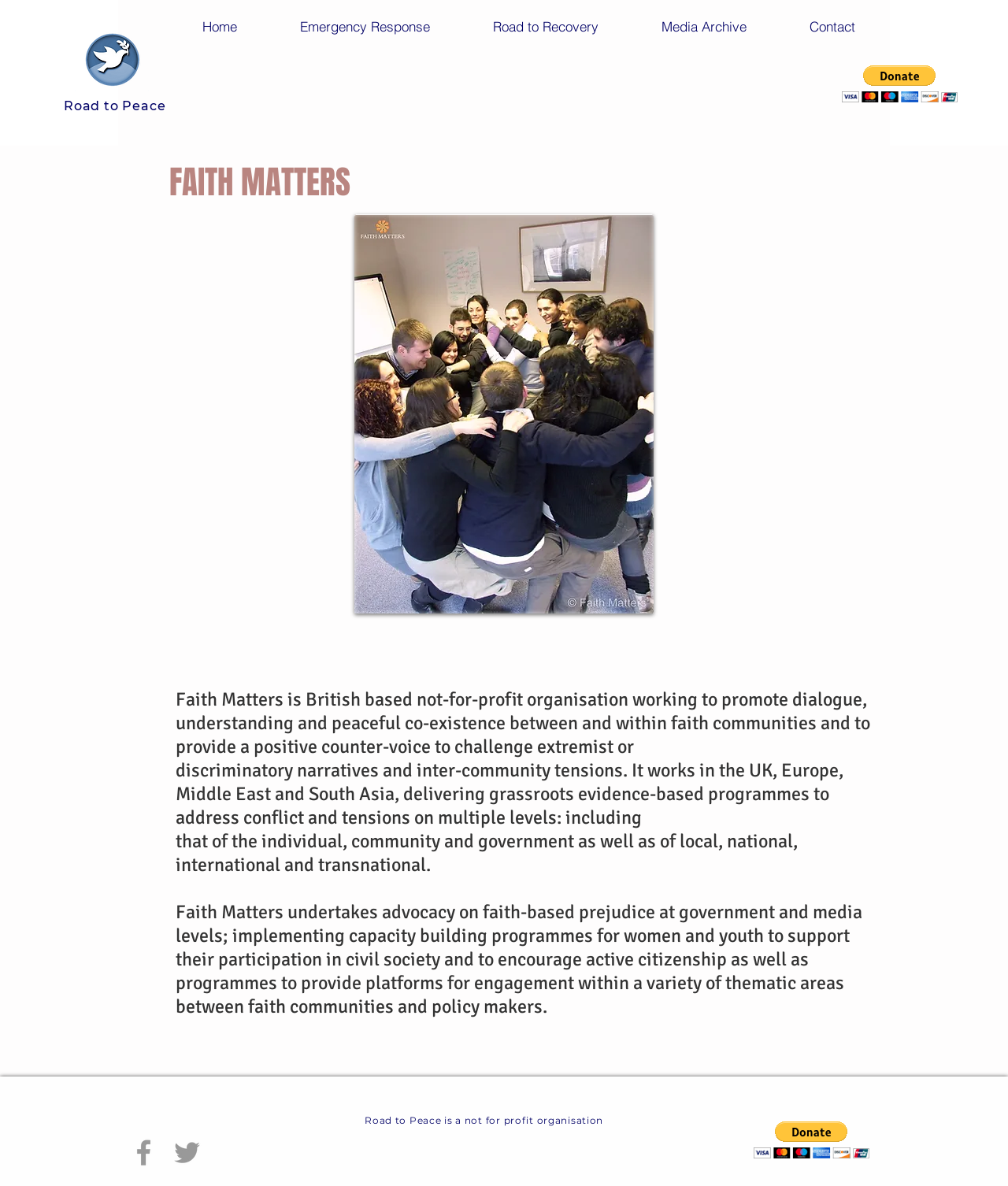Please find the bounding box coordinates of the element that needs to be clicked to perform the following instruction: "Click the Contact link". The bounding box coordinates should be four float numbers between 0 and 1, represented as [left, top, right, bottom].

[0.772, 0.007, 0.879, 0.038]